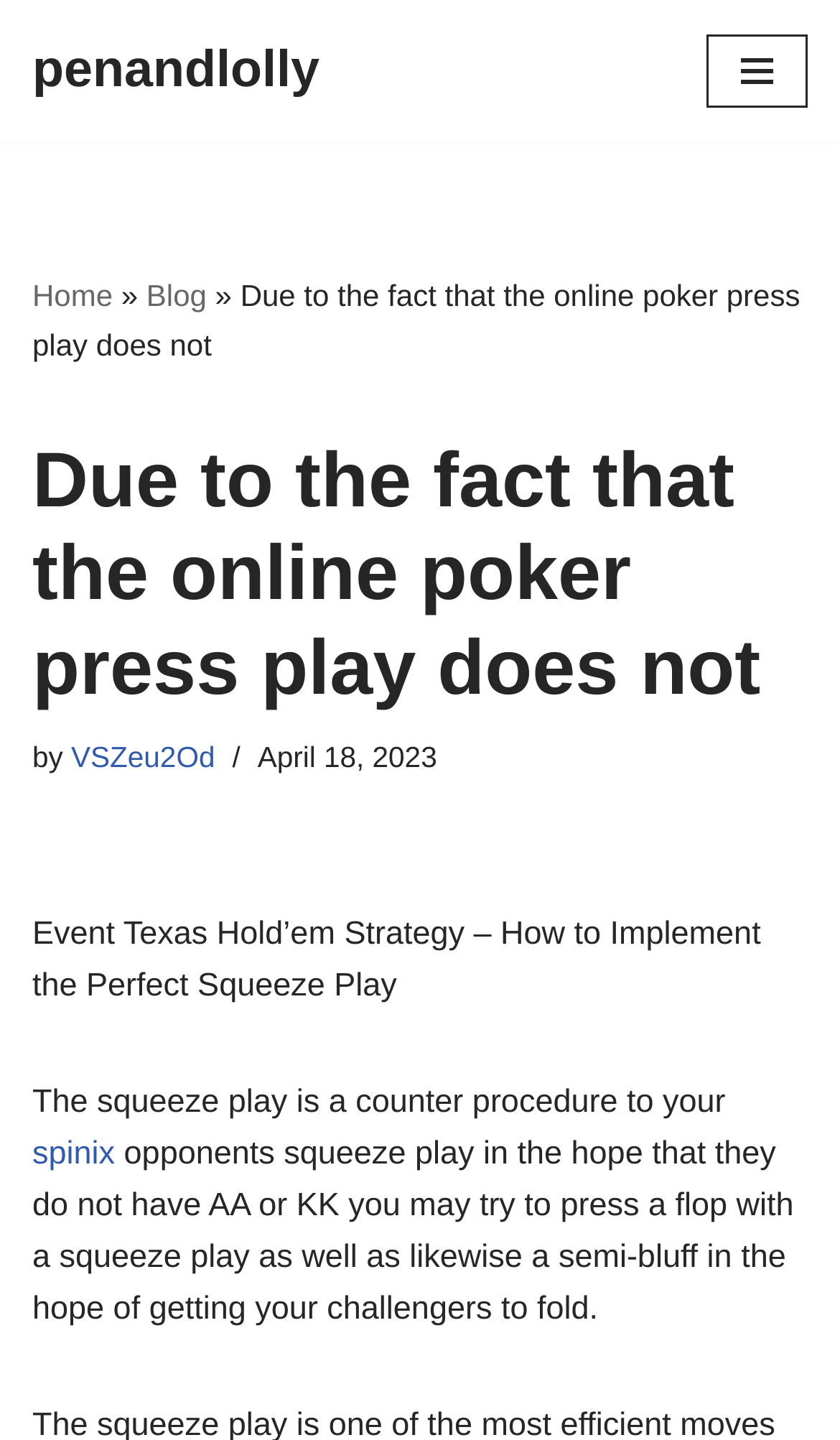Provide the bounding box coordinates of the HTML element this sentence describes: "Skip to content".

[0.0, 0.048, 0.077, 0.078]